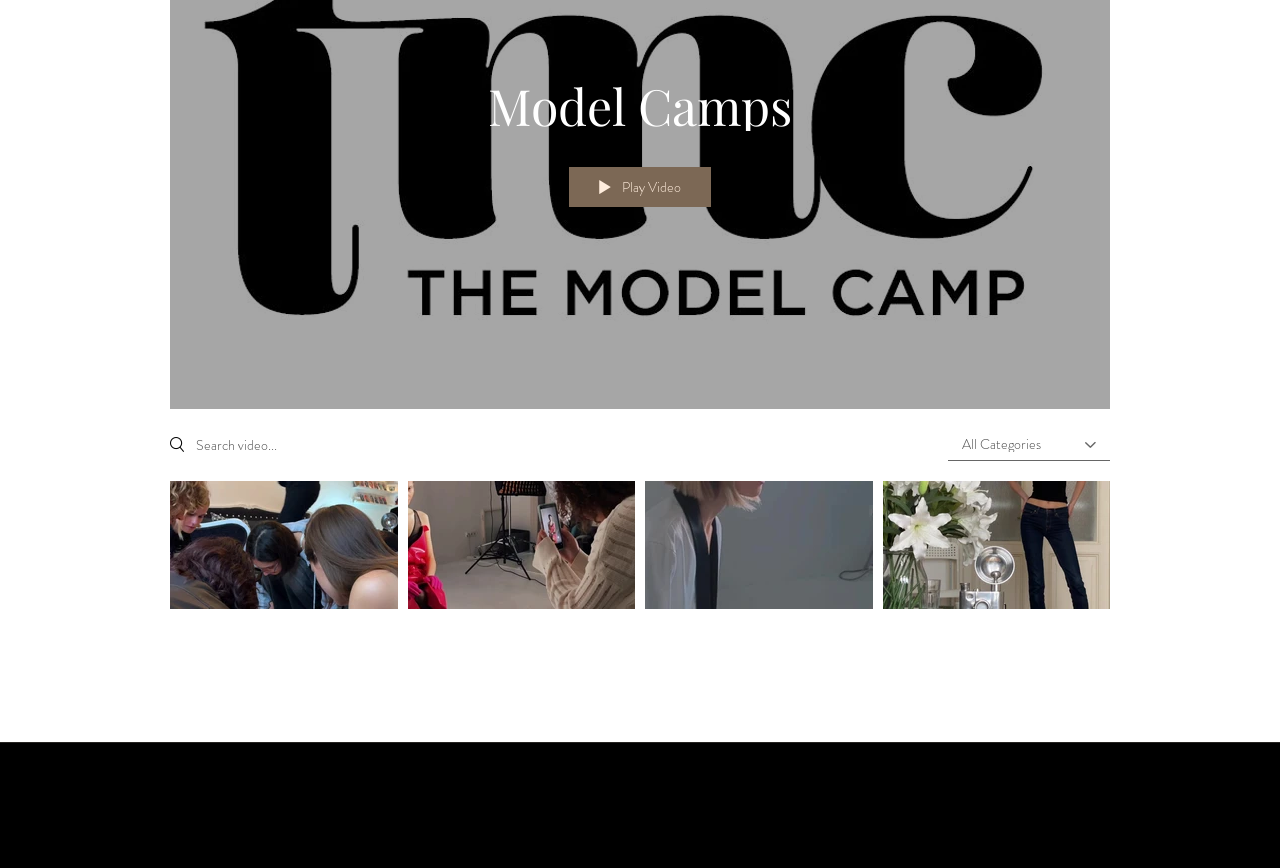Locate the bounding box coordinates of the element that should be clicked to fulfill the instruction: "Select a category".

[0.741, 0.494, 0.867, 0.531]